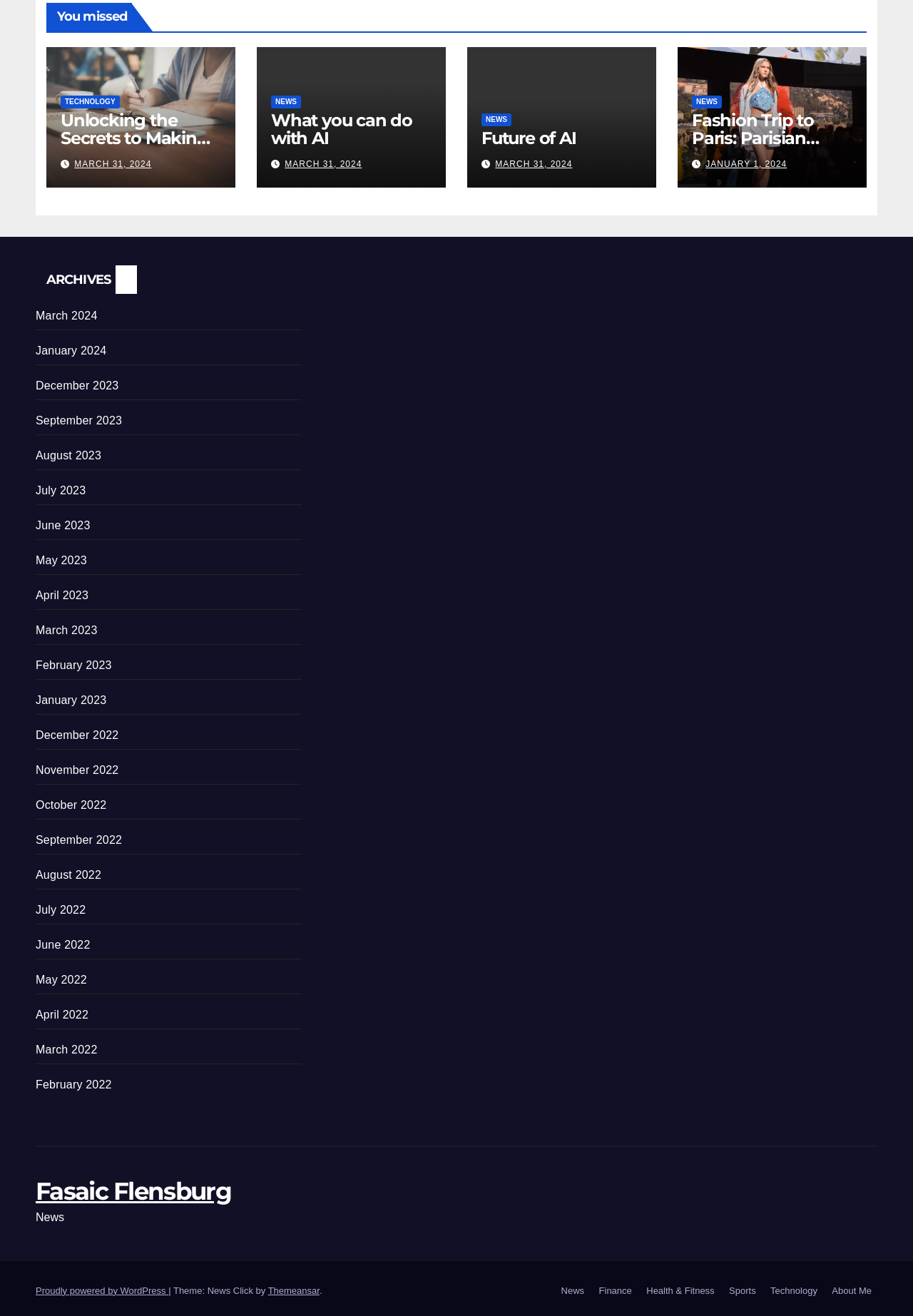Provide your answer to the question using just one word or phrase: What is the theme of the website?

News Click